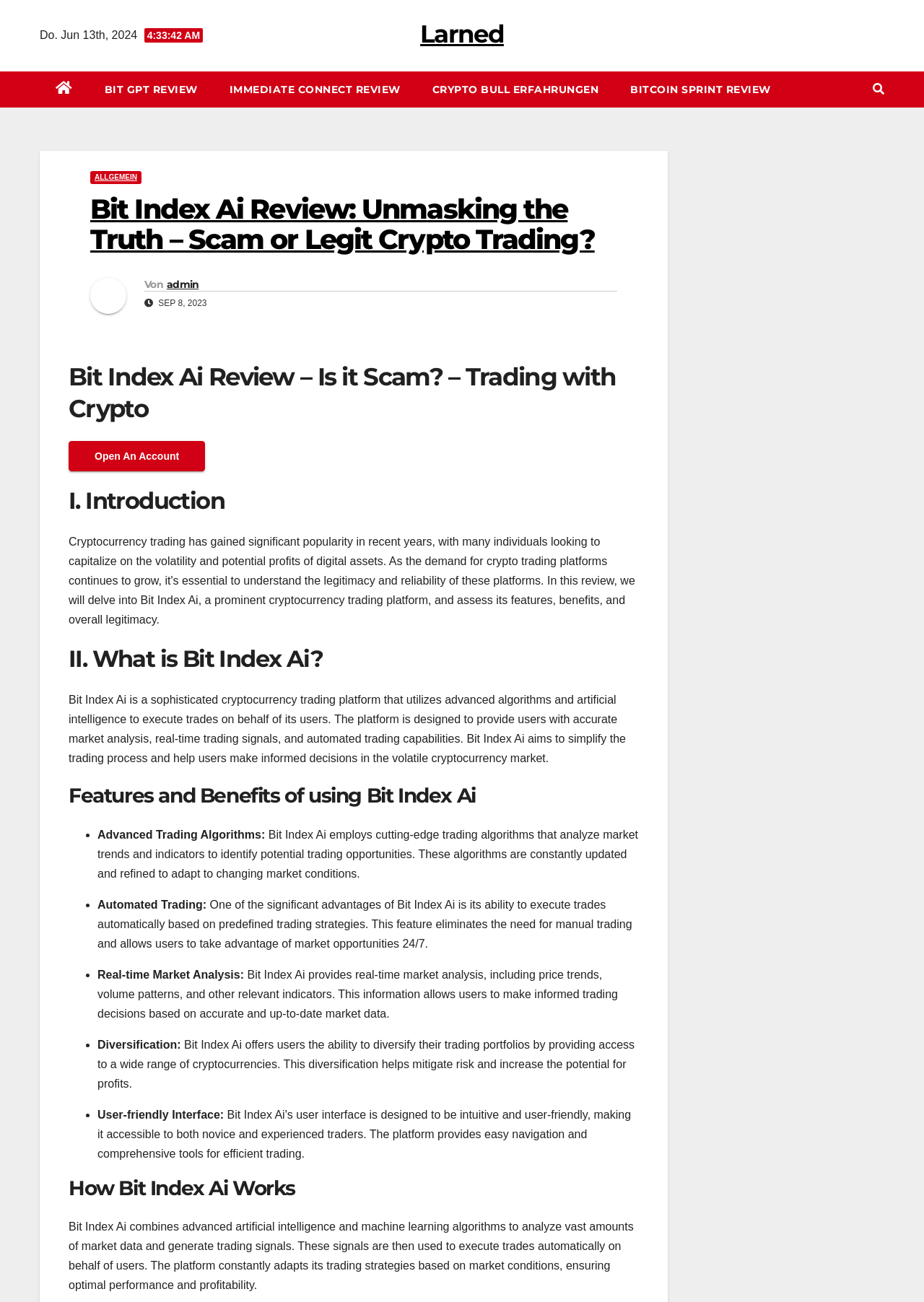What is the purpose of Bit Index Ai?
Provide a detailed answer to the question using information from the image.

According to the webpage, Bit Index Ai aims to simplify the trading process and help users make informed decisions in the volatile cryptocurrency market.